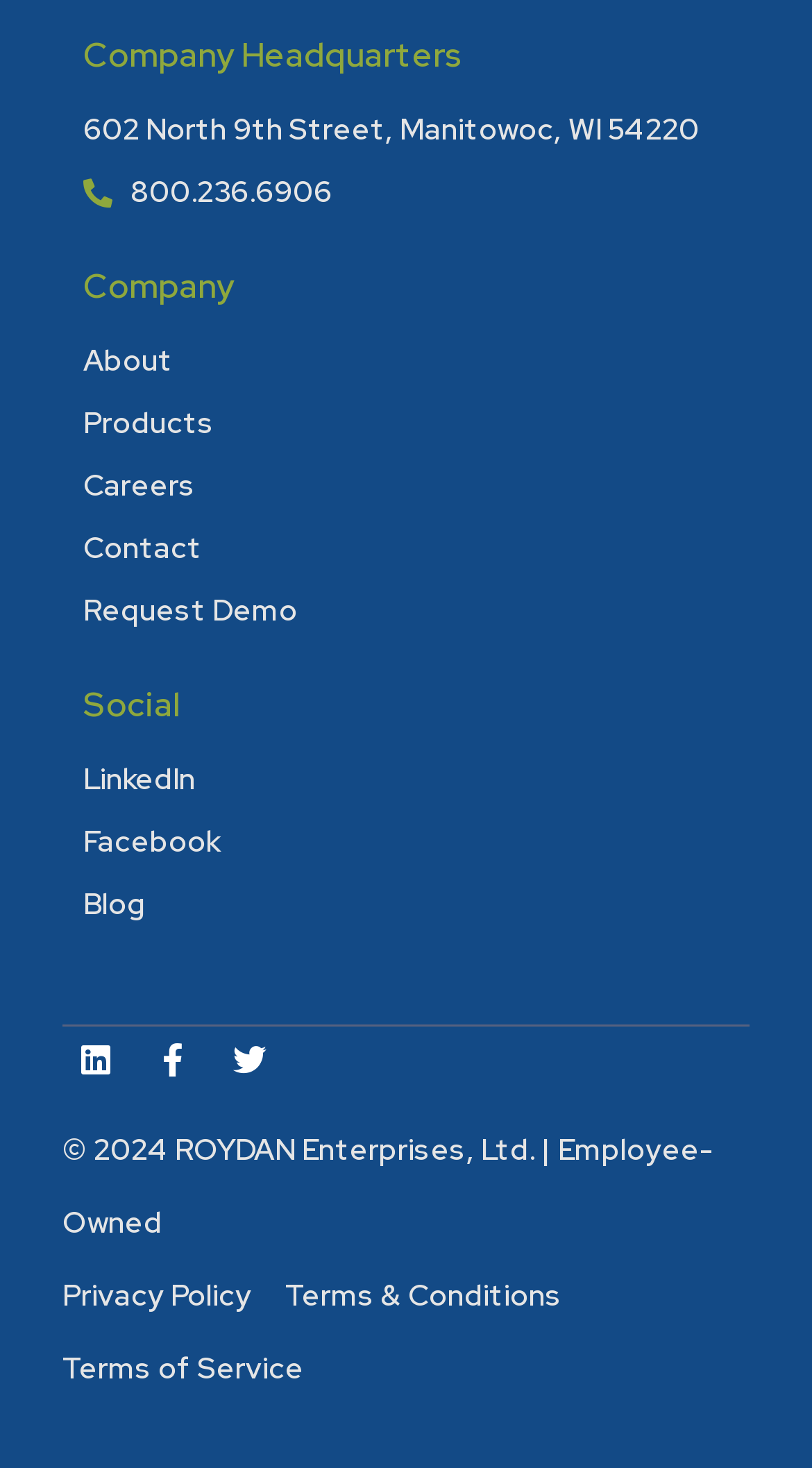Bounding box coordinates are specified in the format (top-left x, top-left y, bottom-right x, bottom-right y). All values are floating point numbers bounded between 0 and 1. Please provide the bounding box coordinate of the region this sentence describes: Terms & Conditions

[0.351, 0.858, 0.692, 0.908]